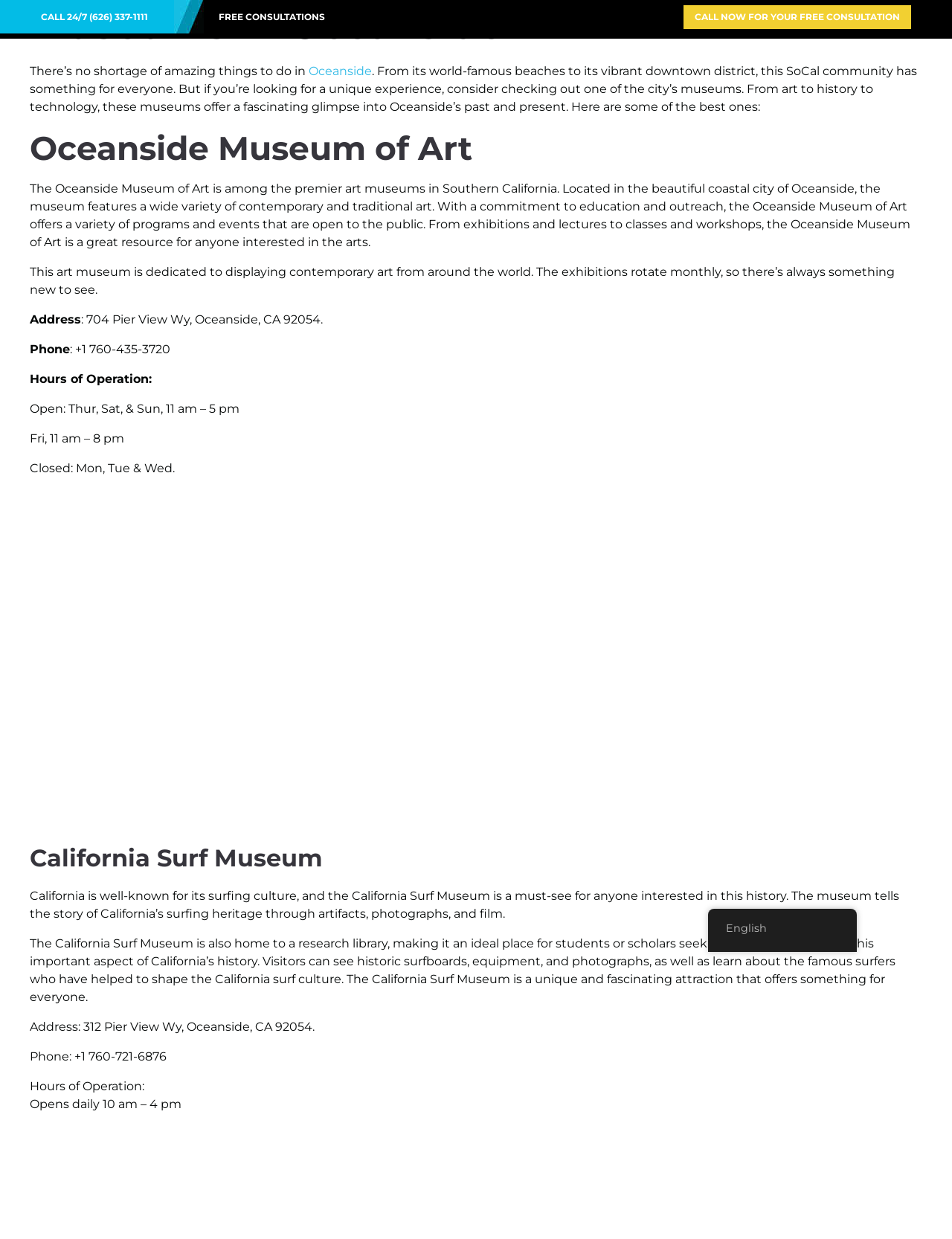What is the address of California Surf Museum?
Provide a detailed answer to the question, using the image to inform your response.

I found the address of California Surf Museum by reading the museum's information section, where it is listed as '312 Pier View Wy, Oceanside, CA 92054'.